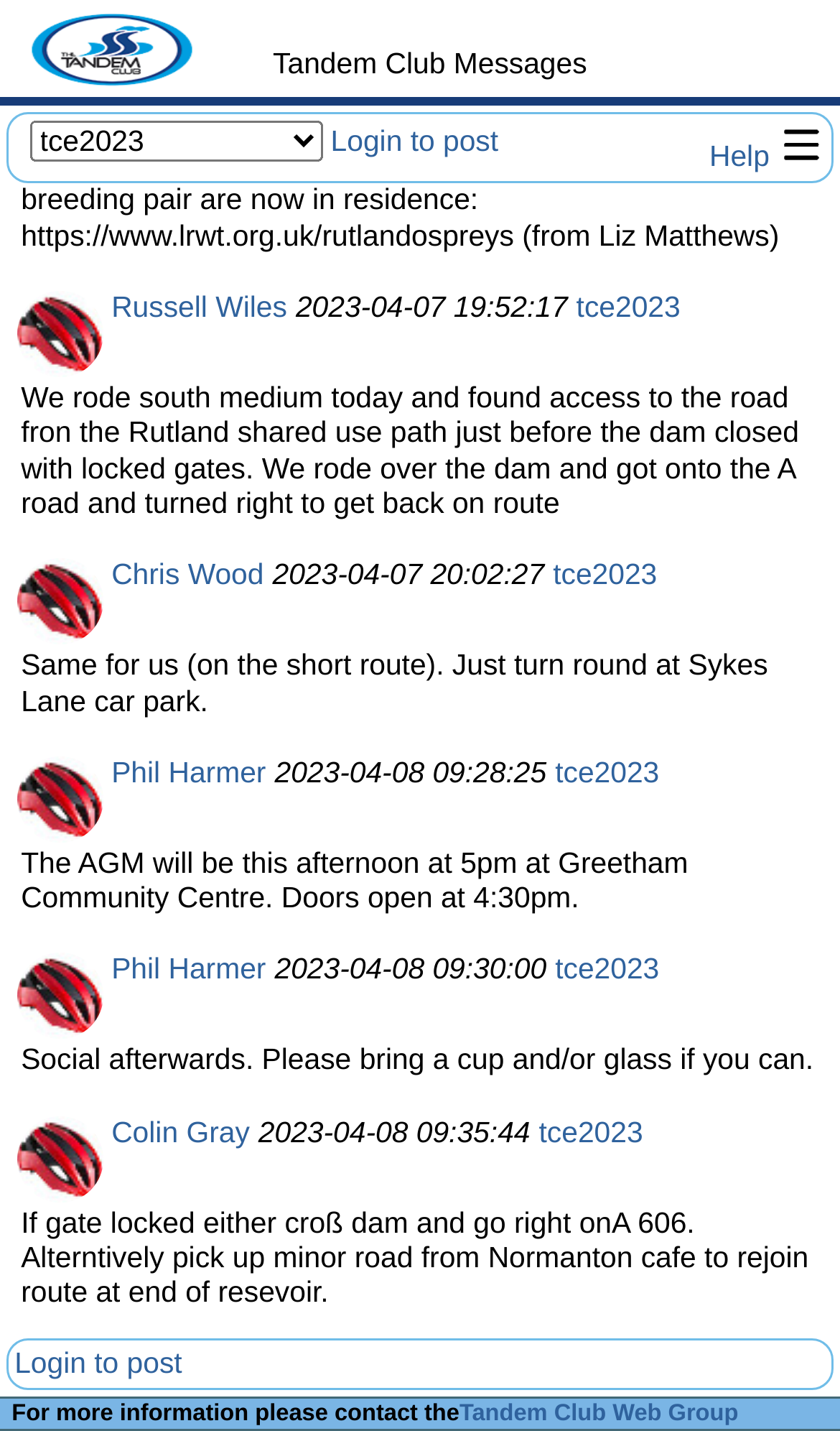What is the recommended detour on the ride to Rutland Water?
Please answer the question as detailed as possible.

According to the message posted by Liz Matthews, the recommended detour on the ride to Rutland Water is to visit the Lyndon Visitor Centre to view the osprey nest.